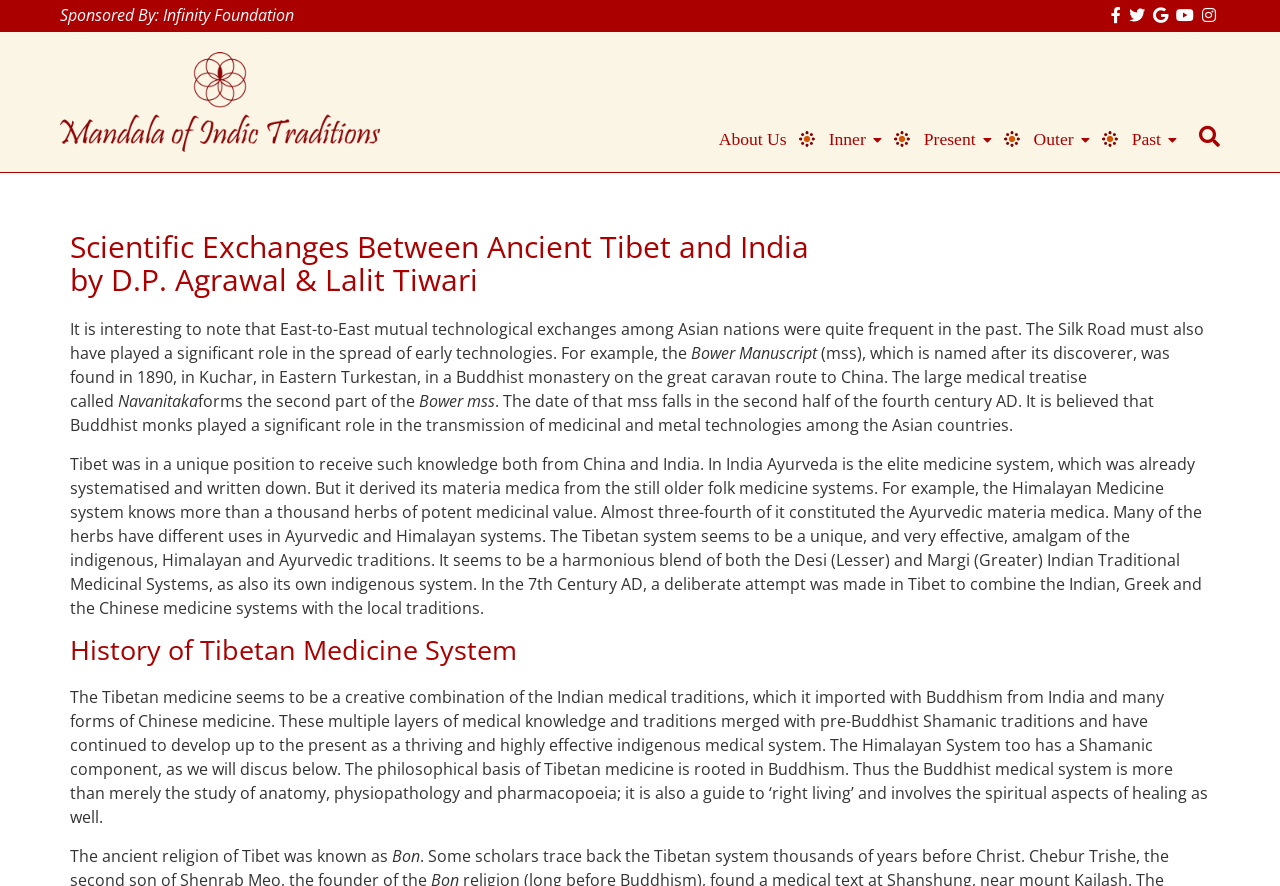Bounding box coordinates should be provided in the format (top-left x, top-left y, bottom-right x, bottom-right y) with all values between 0 and 1. Identify the bounding box for this UI element: About Us

[0.538, 0.137, 0.624, 0.176]